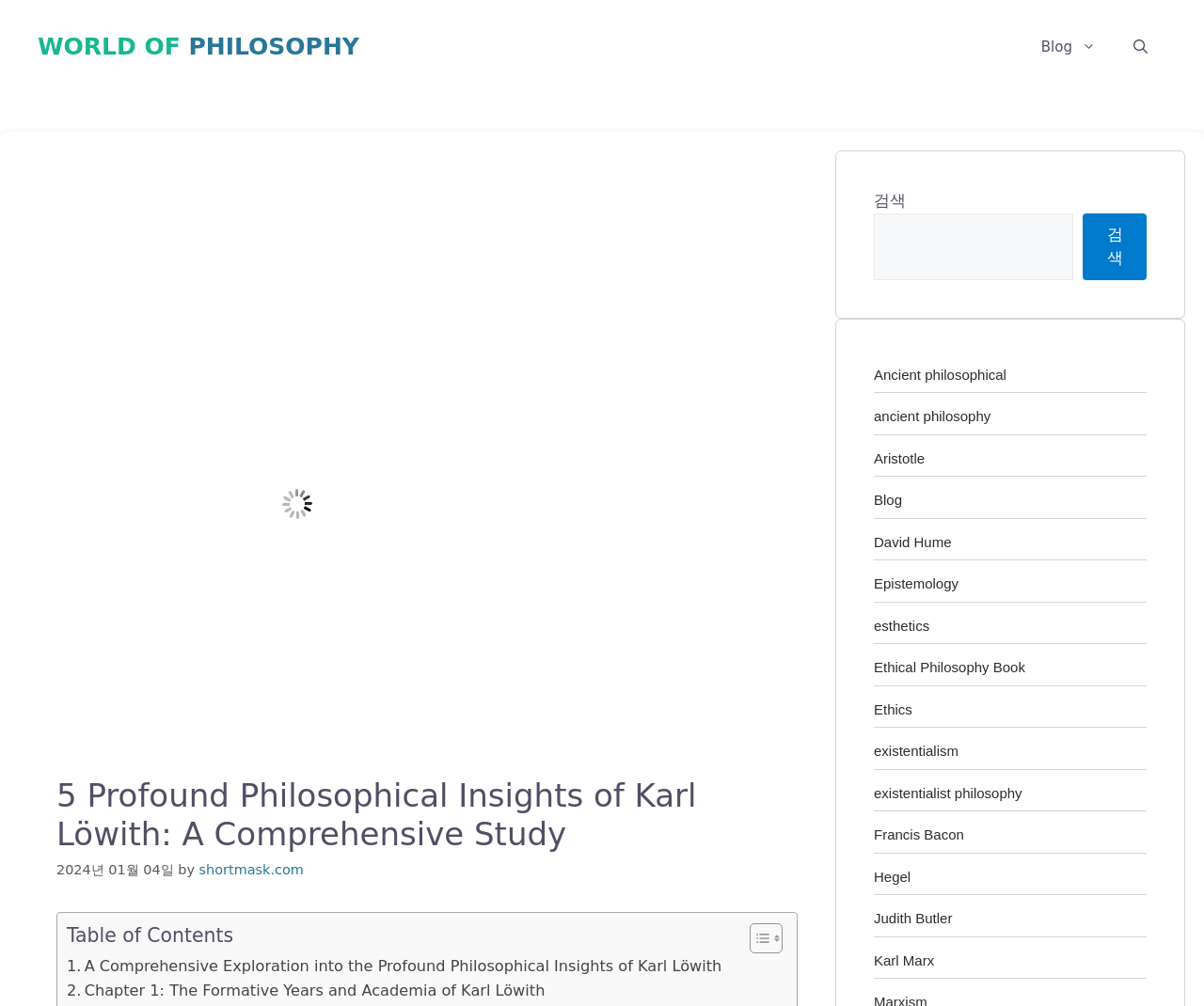What is the title of the first chapter?
Please provide an in-depth and detailed response to the question.

The table of contents section lists the chapters, and the first chapter is titled 'The Formative Years and Academia of Karl Löwith'.